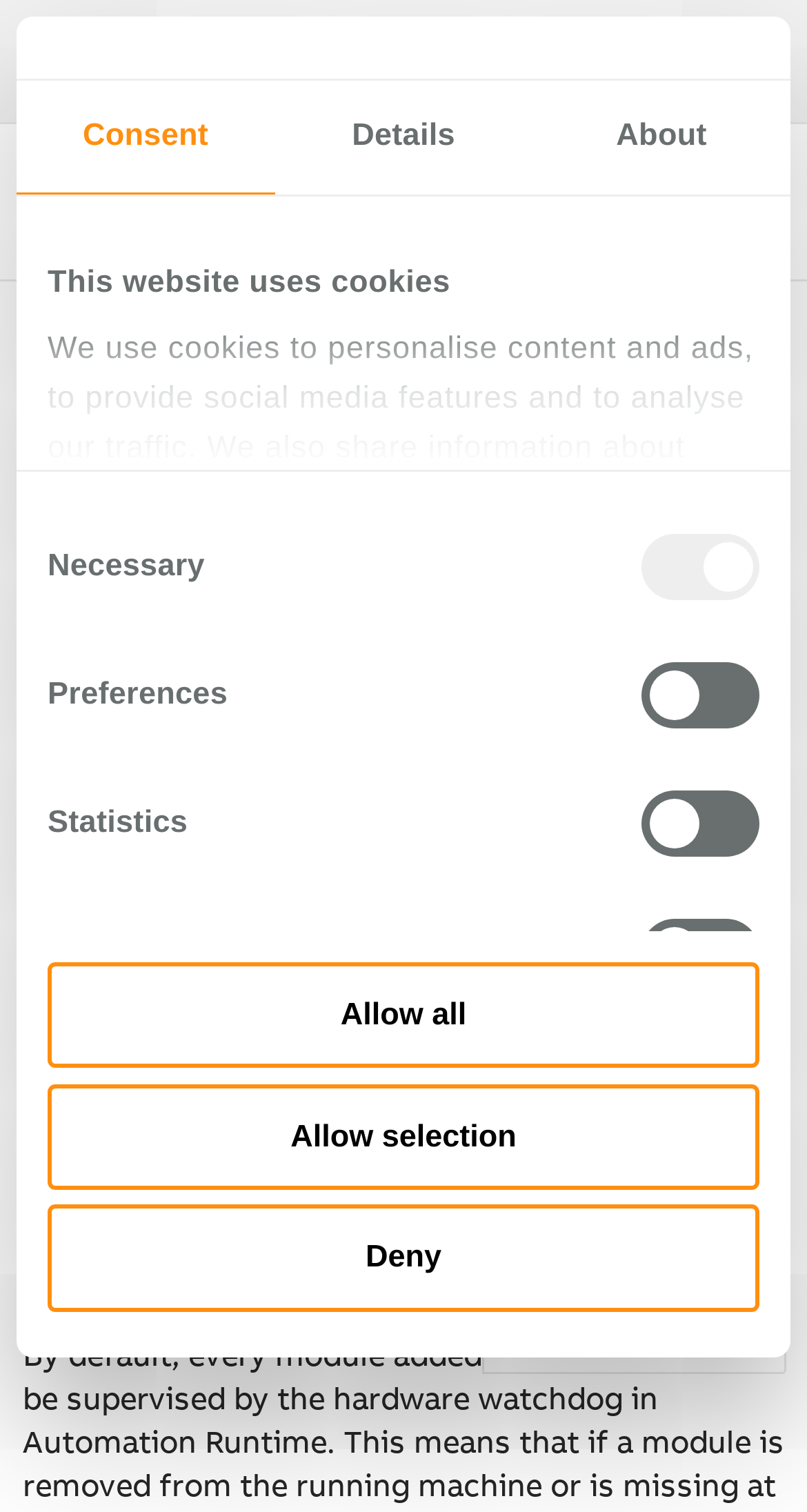Please specify the bounding box coordinates of the clickable region to carry out the following instruction: "Click the 'Allow selection' button". The coordinates should be four float numbers between 0 and 1, in the format [left, top, right, bottom].

[0.059, 0.716, 0.941, 0.787]